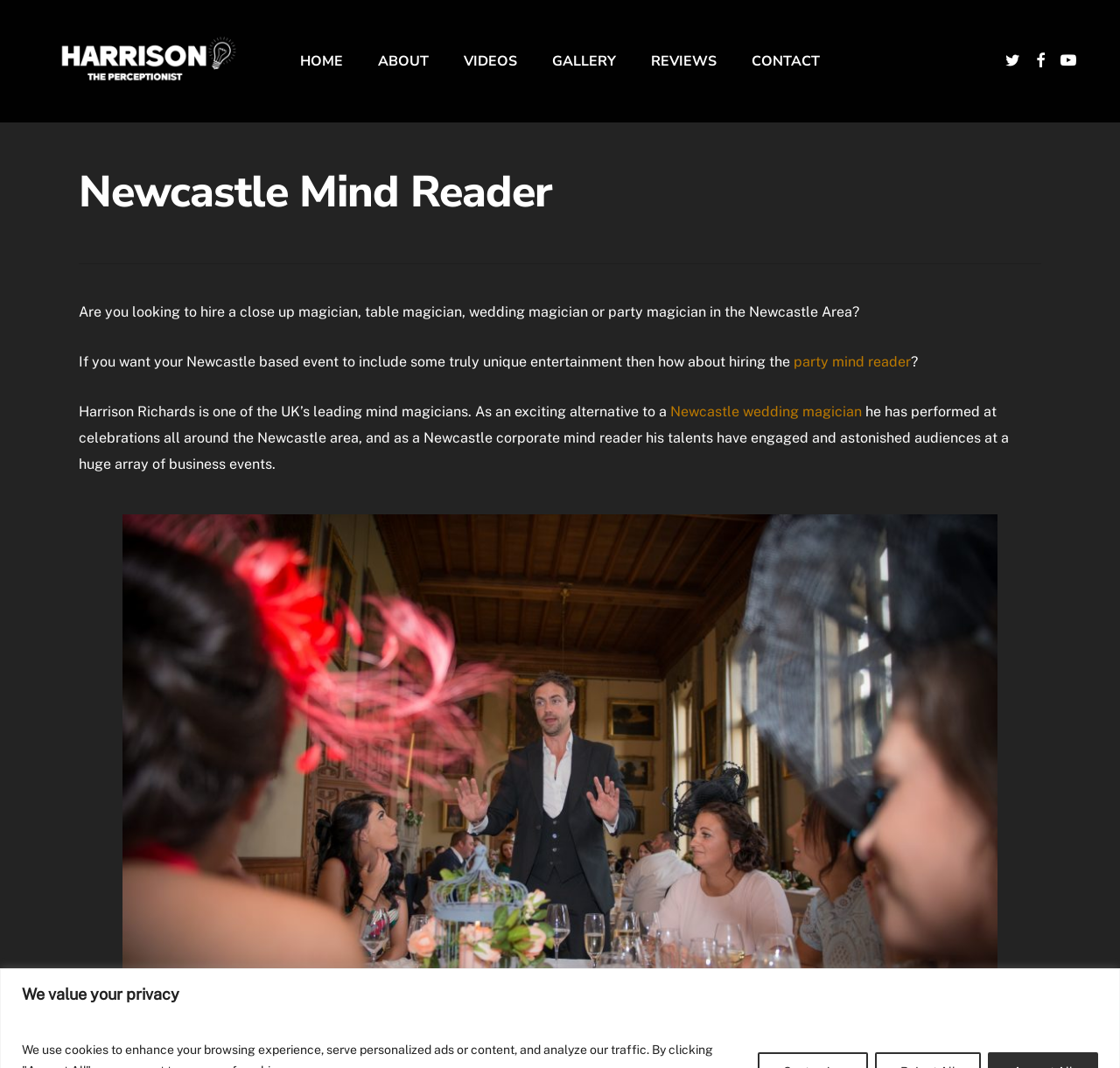What is the alternative to a magician that Harrison Richards offers?
Look at the image and provide a short answer using one word or a phrase.

Mind magician